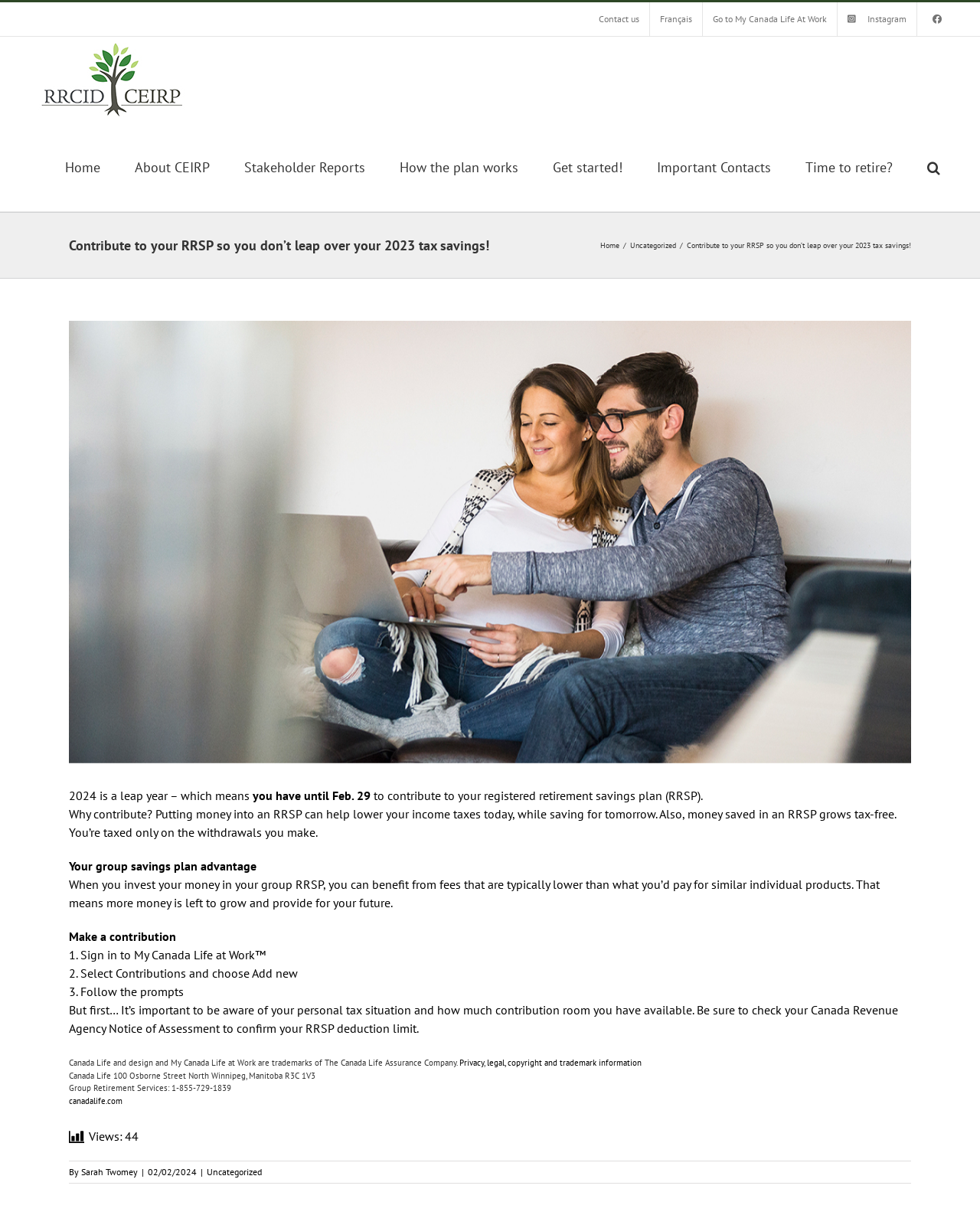With reference to the screenshot, provide a detailed response to the question below:
What is the name of the retirement plan?

The name of the retirement plan can be found in the logo image at the top left of the webpage, which is described as 'CEIRP – Canadian Entertainment Industry Retirement Plan Logo'.